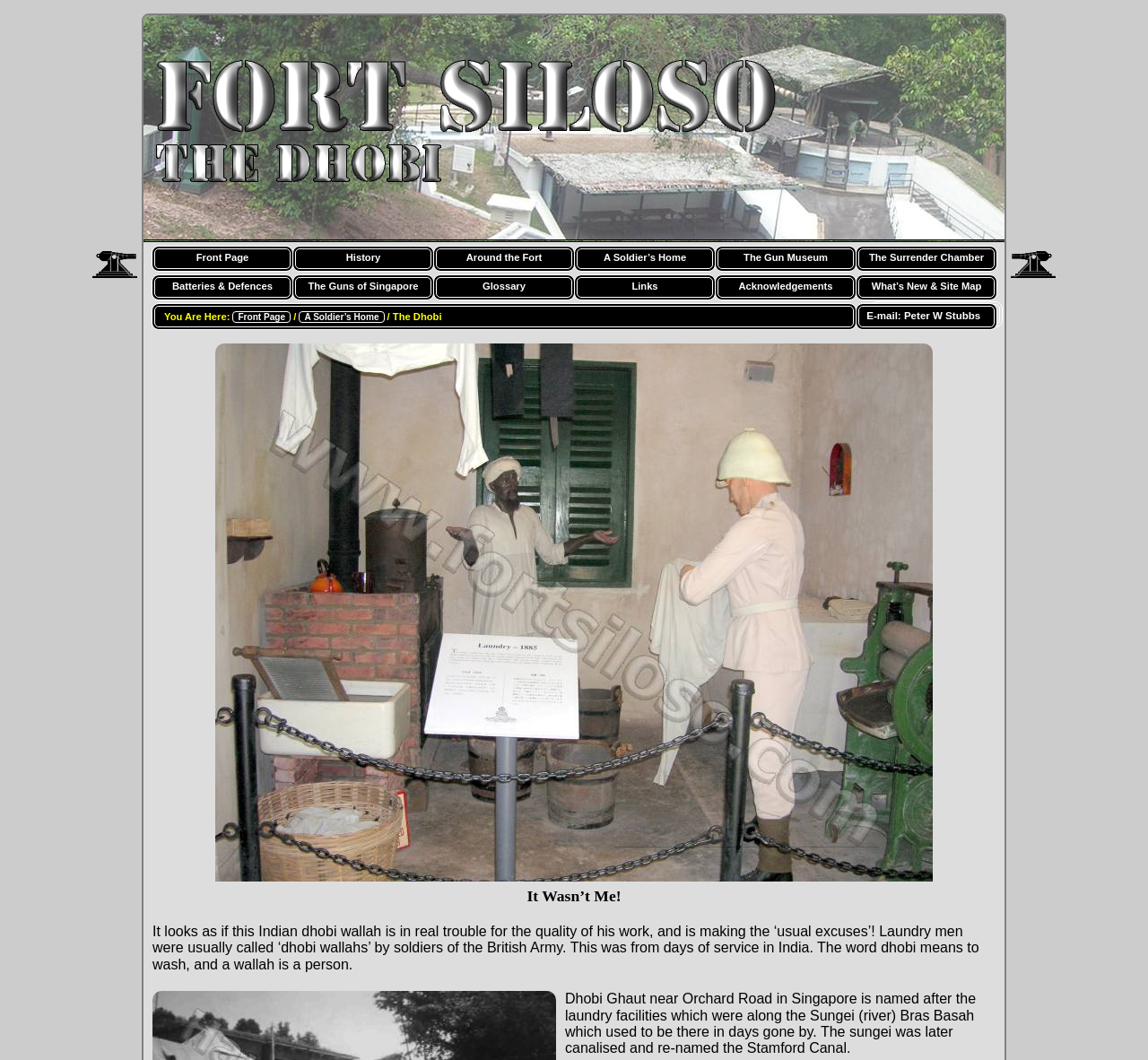Please find and generate the text of the main heading on the webpage.

Fort Siloso: The Dhobi